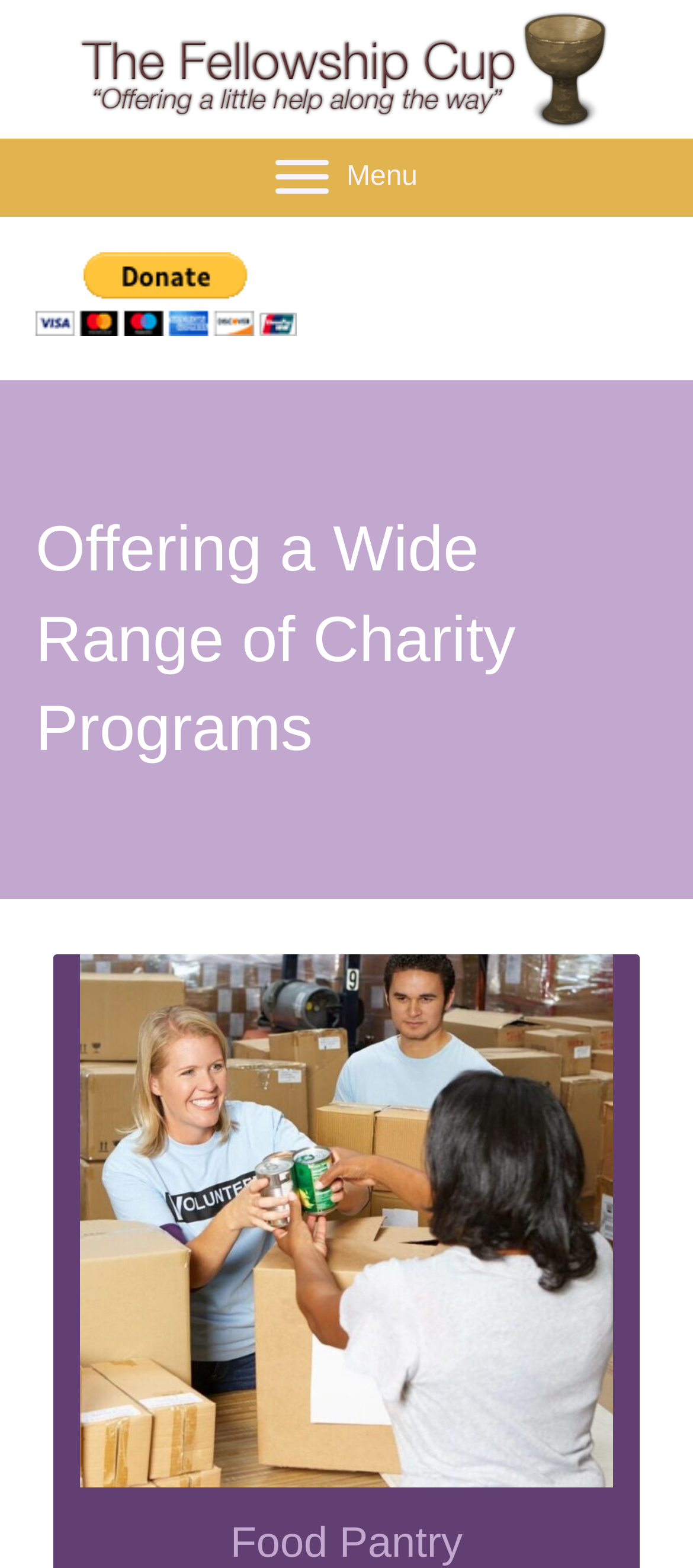Return the bounding box coordinates of the UI element that corresponds to this description: "alt="The Fellowship Cup" title="TFC logo"". The coordinates must be given as four float numbers in the range of 0 and 1, [left, top, right, bottom].

[0.0, 0.037, 1.0, 0.055]